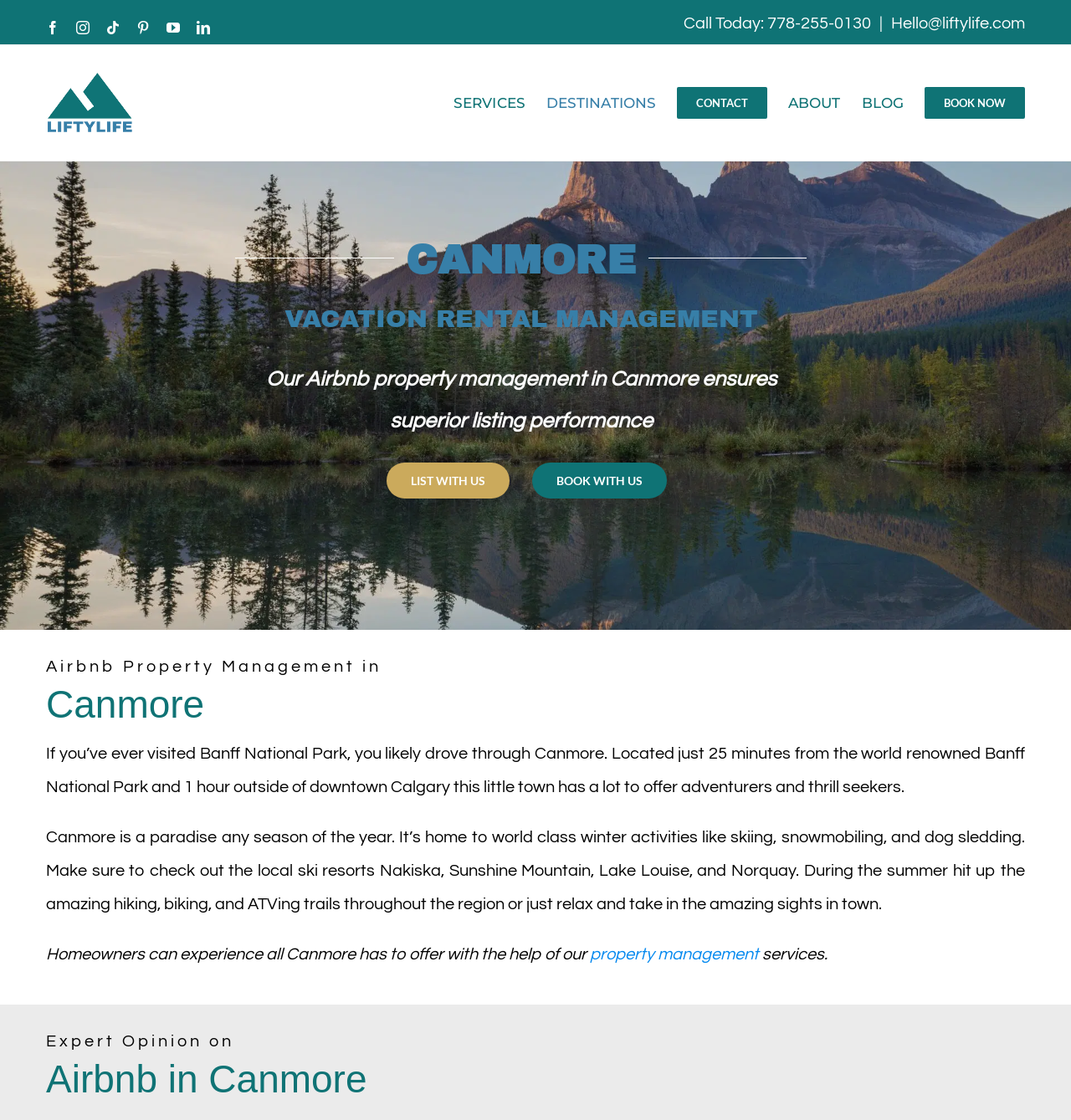Provide the bounding box coordinates of the area you need to click to execute the following instruction: "Learn about property management".

[0.551, 0.845, 0.709, 0.86]